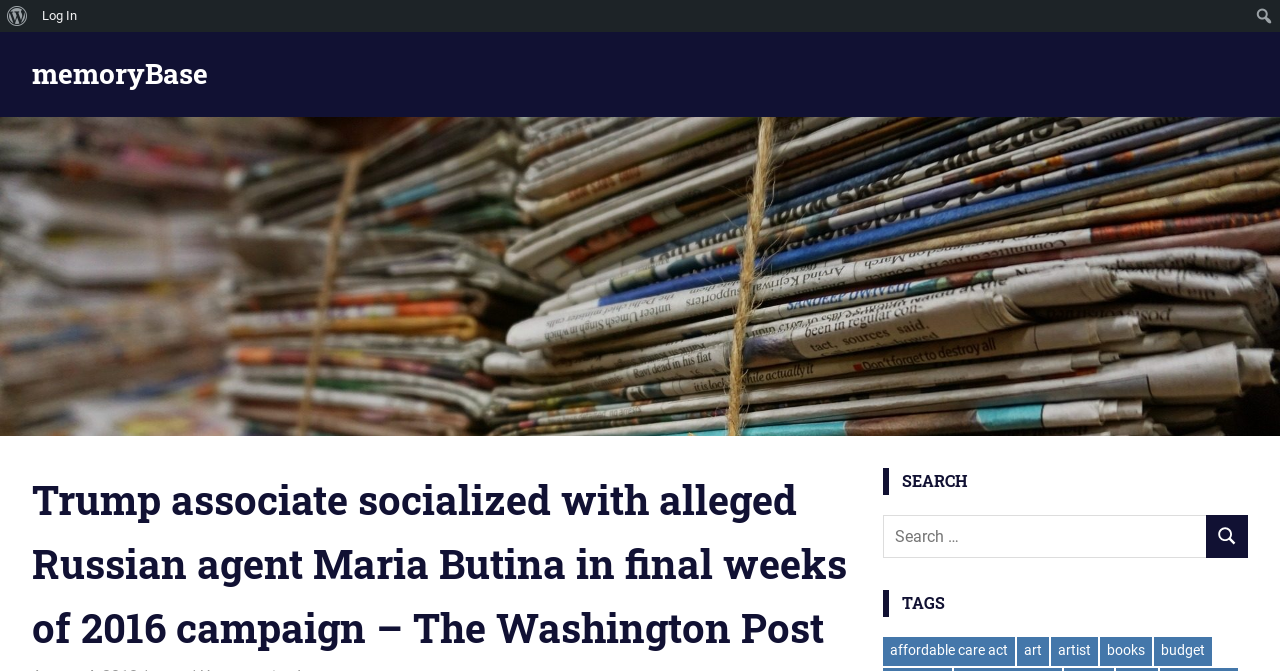Please find the bounding box for the UI component described as follows: "affordable care act".

[0.69, 0.949, 0.793, 0.993]